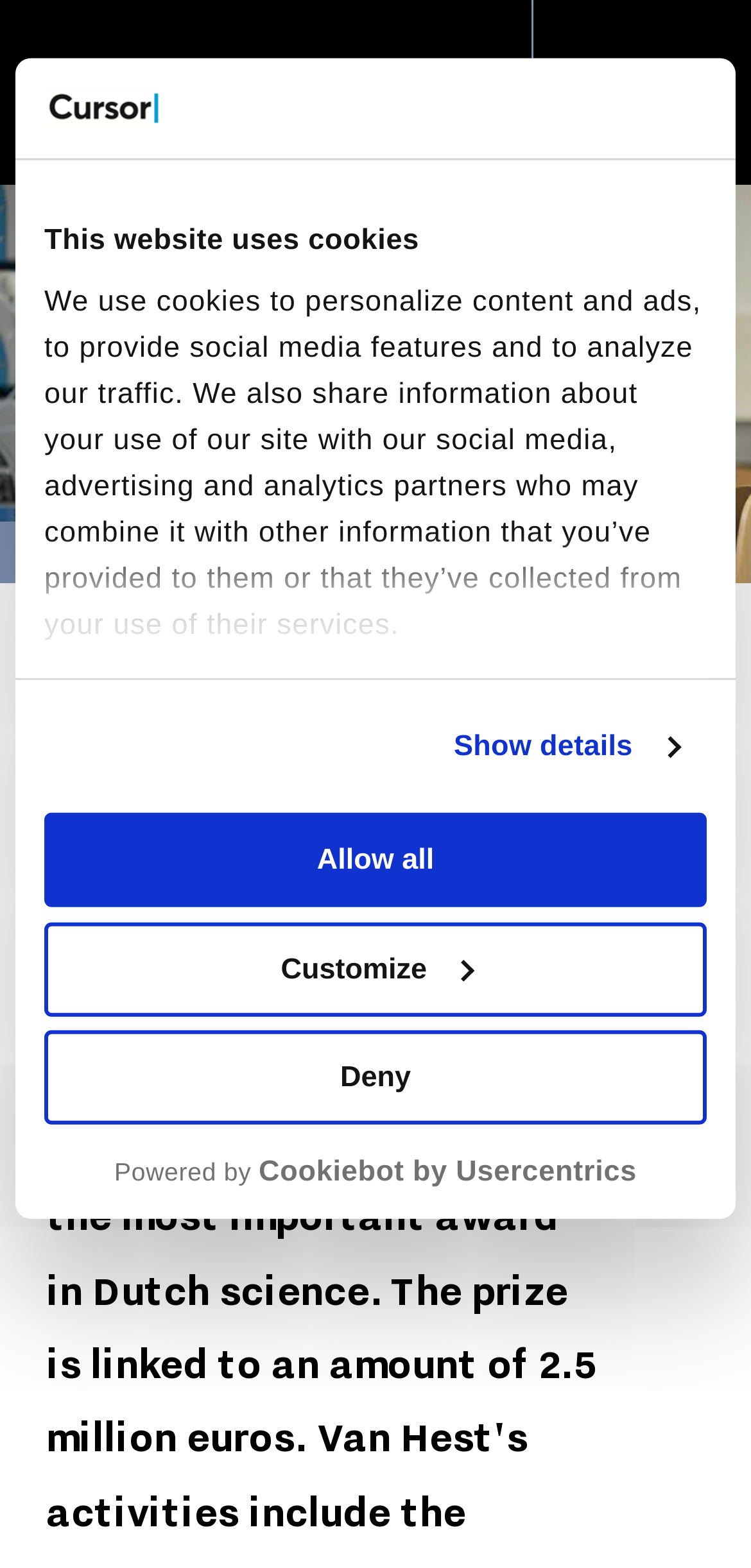Identify the bounding box coordinates of the clickable region required to complete the instruction: "Share this article on Facebook". The coordinates should be given as four float numbers within the range of 0 and 1, i.e., [left, top, right, bottom].

[0.877, 0.411, 0.938, 0.45]